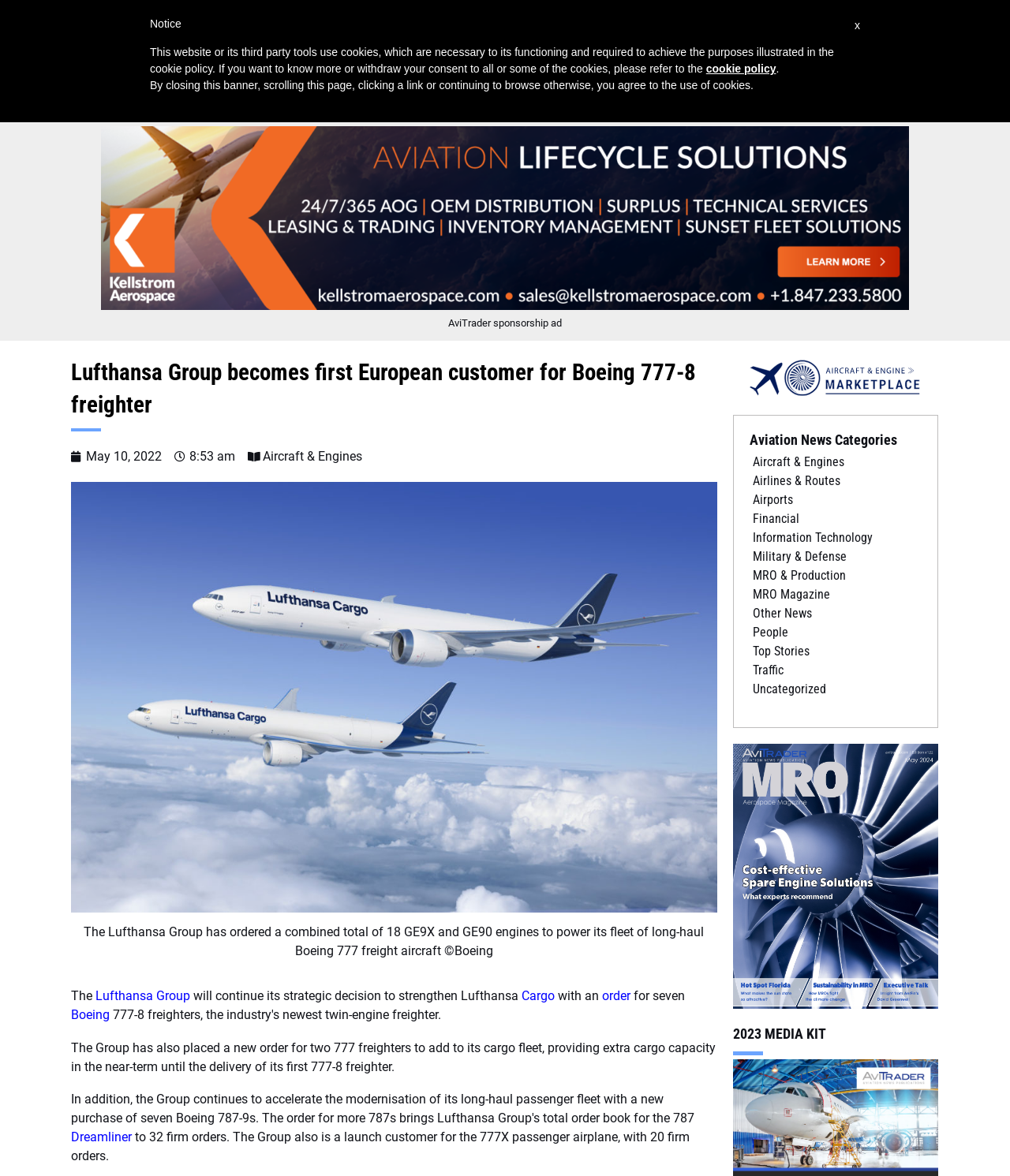What is the category of the news article?
Refer to the image and give a detailed response to the question.

The answer can be found at the top of the webpage, where the categories are listed, and the current article is categorized under 'Aircraft & Engines'.